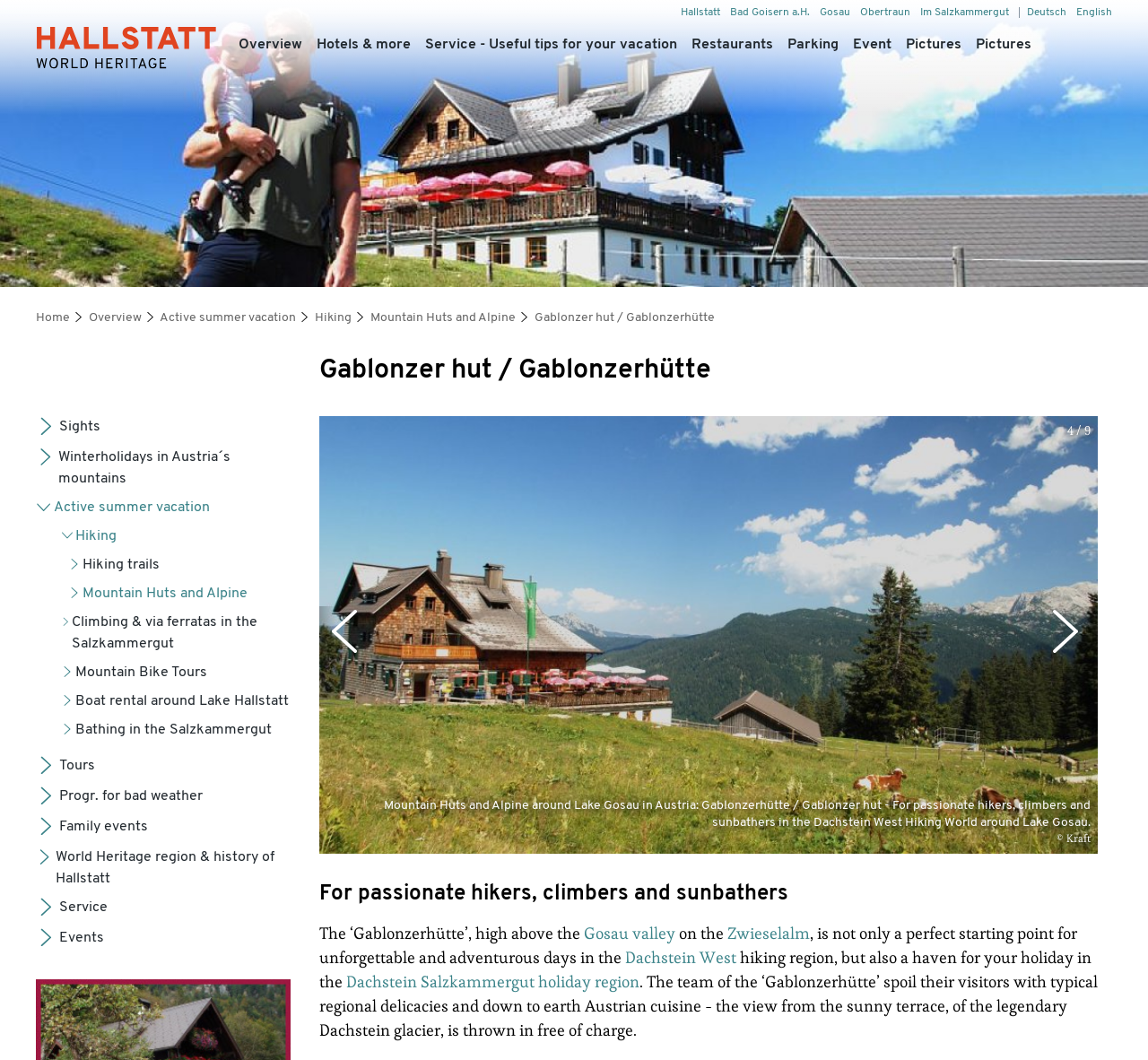Could you specify the bounding box coordinates for the clickable section to complete the following instruction: "Explore the pictures of Gablonzerhütte"?

[0.789, 0.035, 0.837, 0.049]